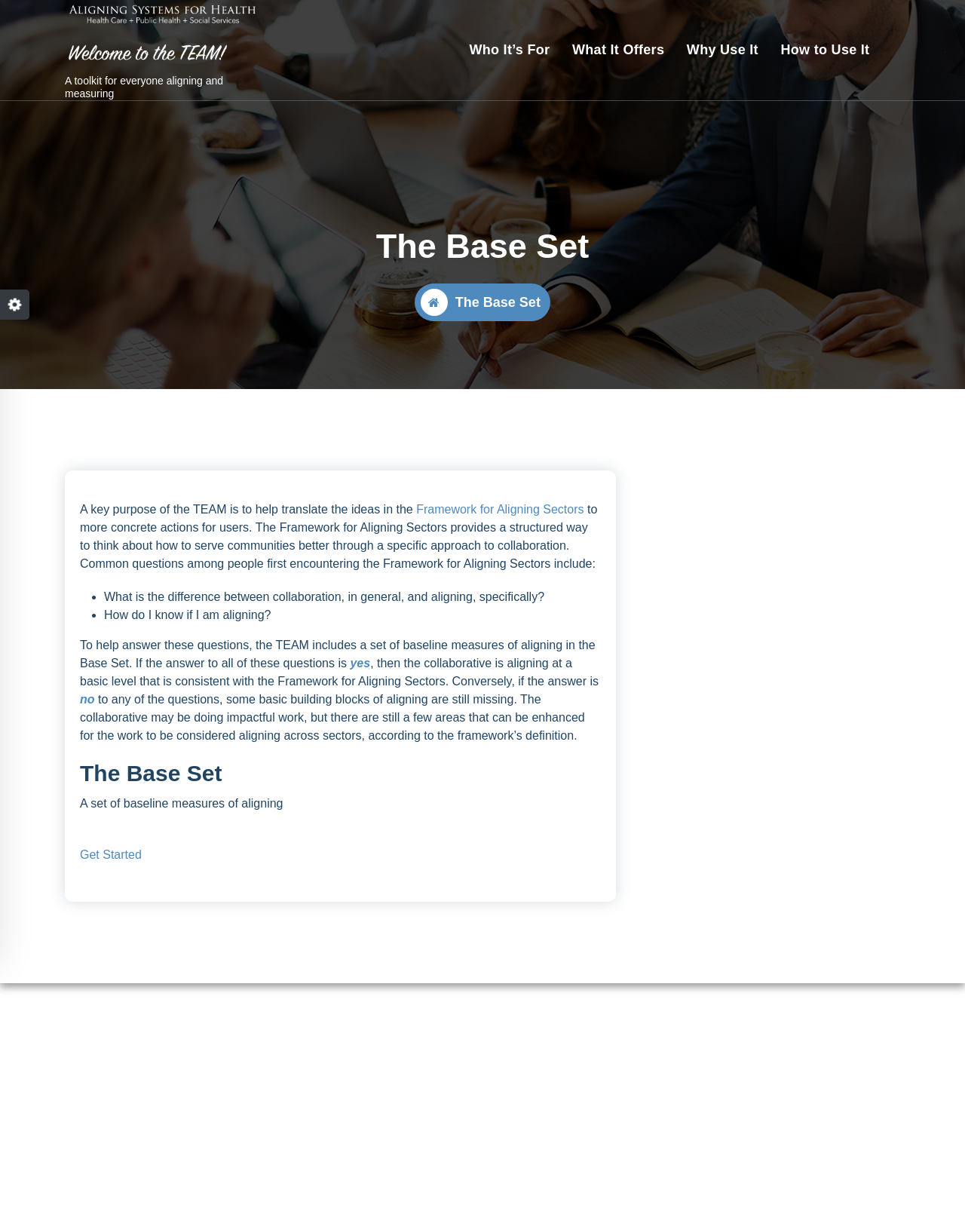Provide your answer in a single word or phrase: 
What is the purpose of the TEAM?

Help translate ideas to concrete actions